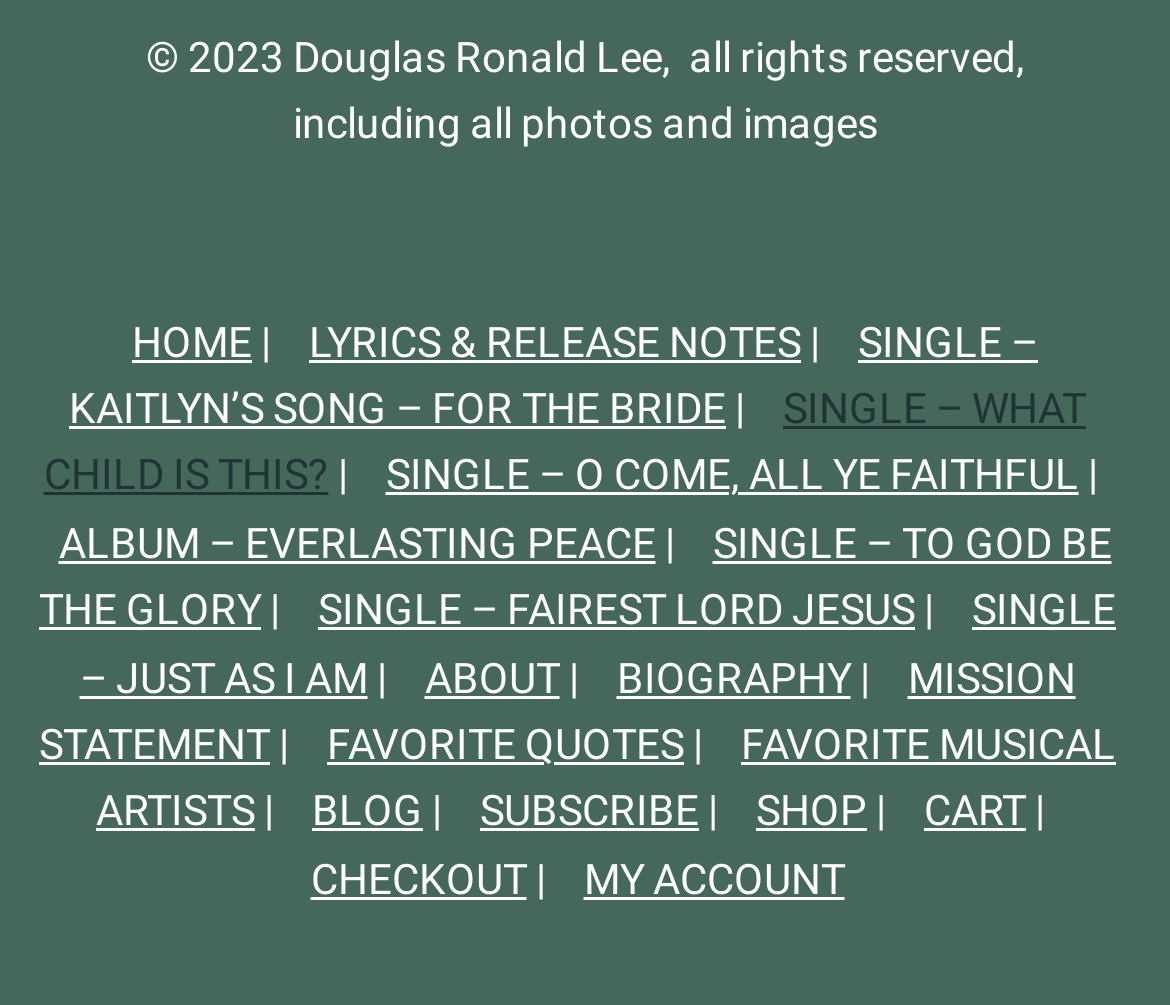What is the position of the 'SINGLE – KAITLYN’S SONG – FOR THE BRIDE' link?
Refer to the image and provide a one-word or short phrase answer.

Second from top